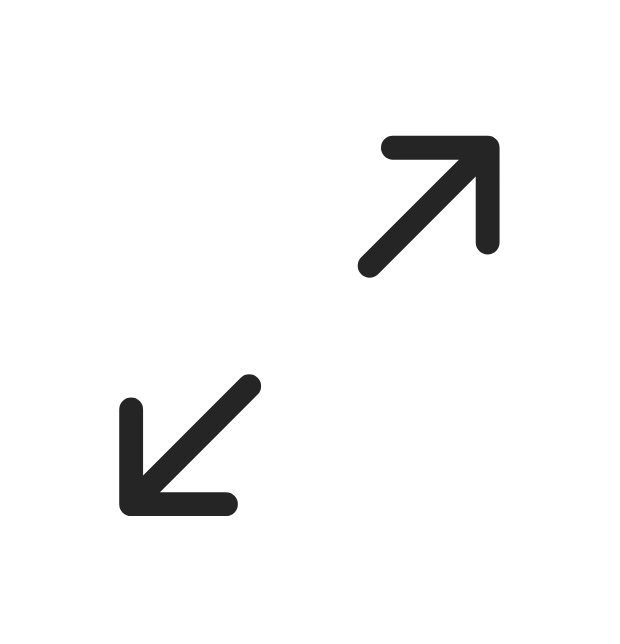What is the date of the premiere of the film 'Downsizing'?
Based on the image, provide a one-word or brief-phrase response.

August 30, 2017